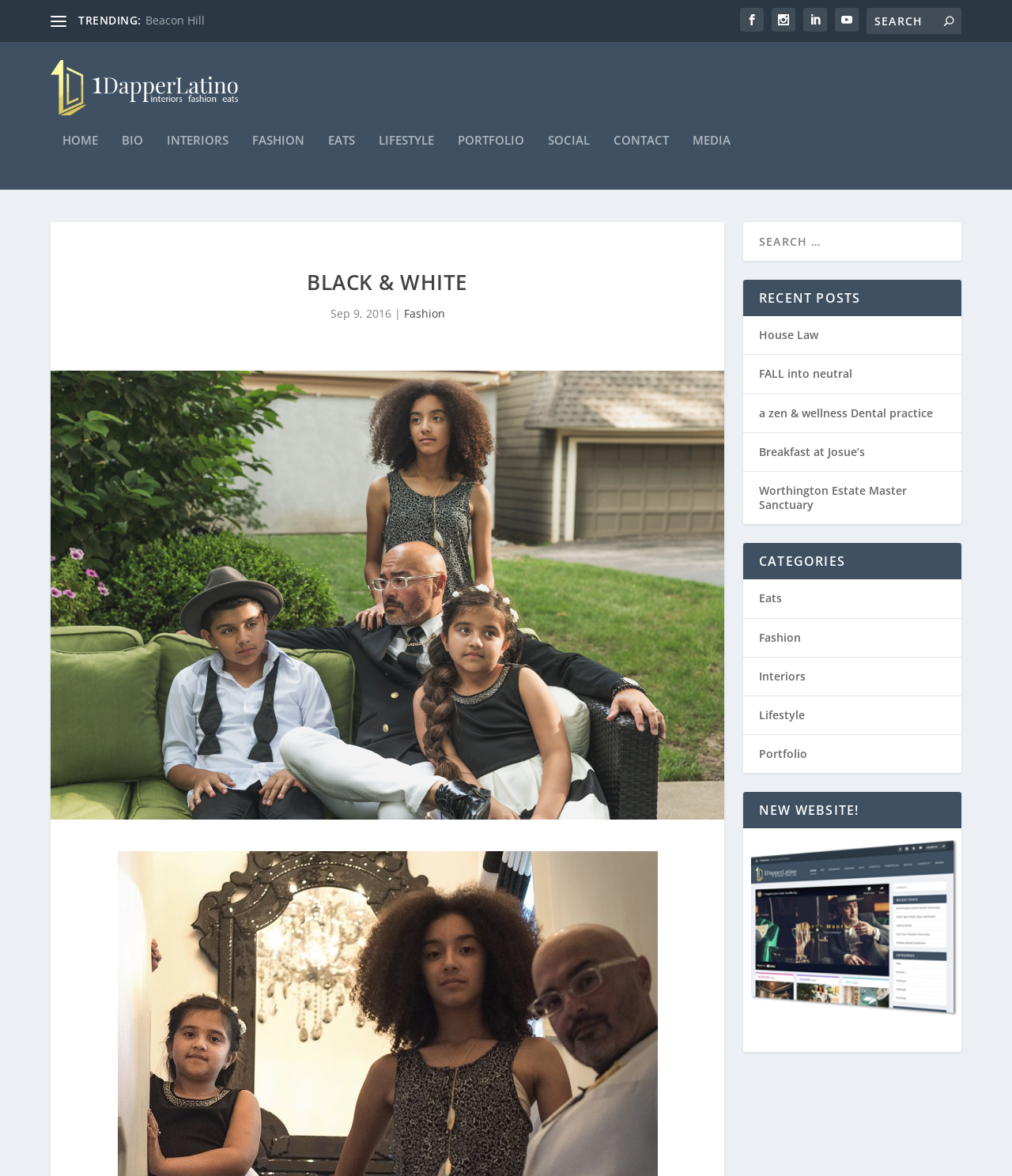Carefully observe the image and respond to the question with a detailed answer:
How many social media links are there?

There are 4 social media links located at the top right corner of the webpage, represented by icons.